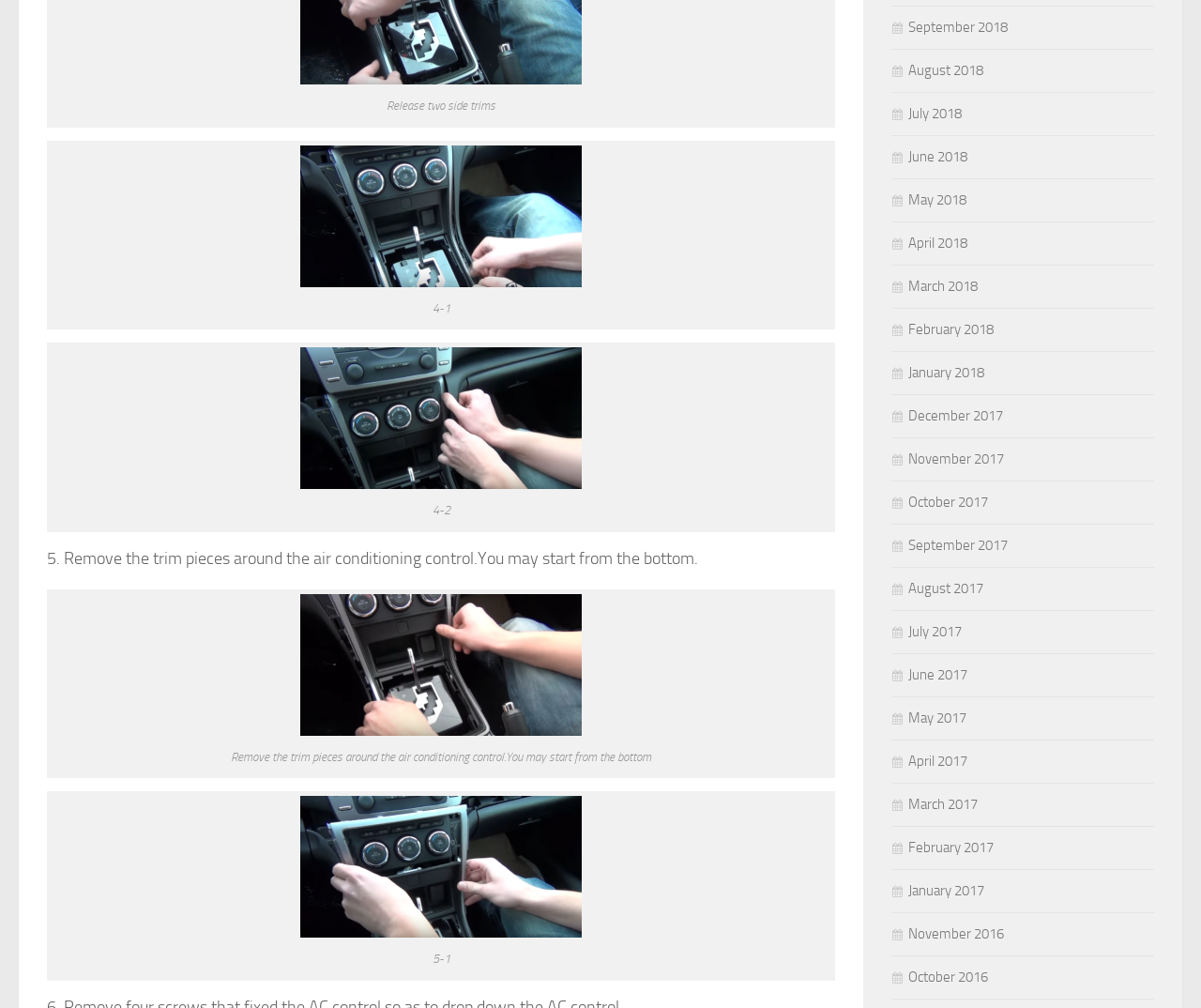Please determine the bounding box coordinates of the element's region to click in order to carry out the following instruction: "Follow the instruction 'Remove the trim pieces around the air conditioning control'". The coordinates should be four float numbers between 0 and 1, i.e., [left, top, right, bottom].

[0.25, 0.714, 0.484, 0.734]